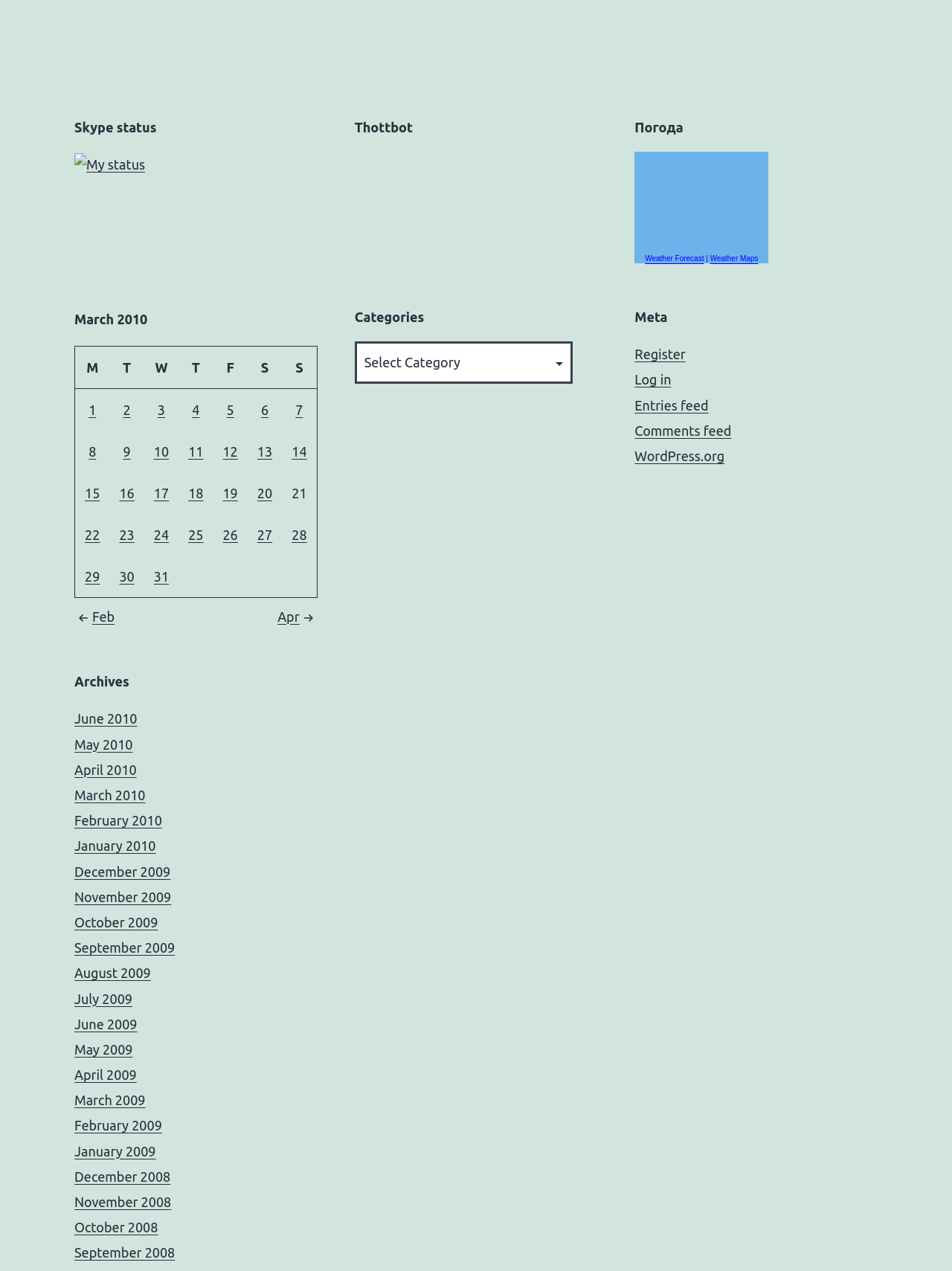What is the title of the first heading?
Offer a detailed and full explanation in response to the question.

The first heading is 'Skype status' which is indicated by the element with the text 'Skype status' and the bounding box coordinates [0.078, 0.093, 0.333, 0.108].